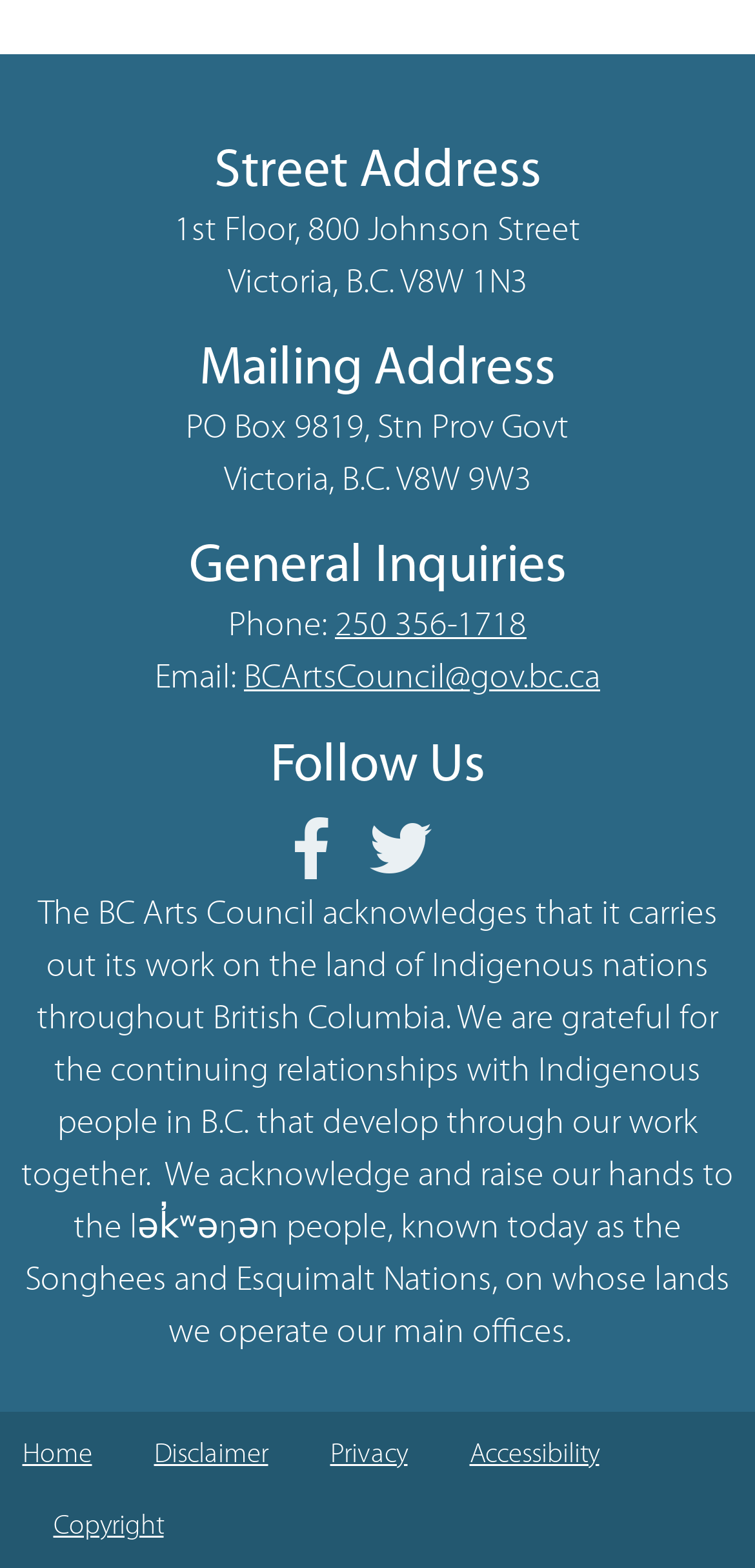What is the phone number for general inquiries?
Respond to the question with a single word or phrase according to the image.

250 356-1718